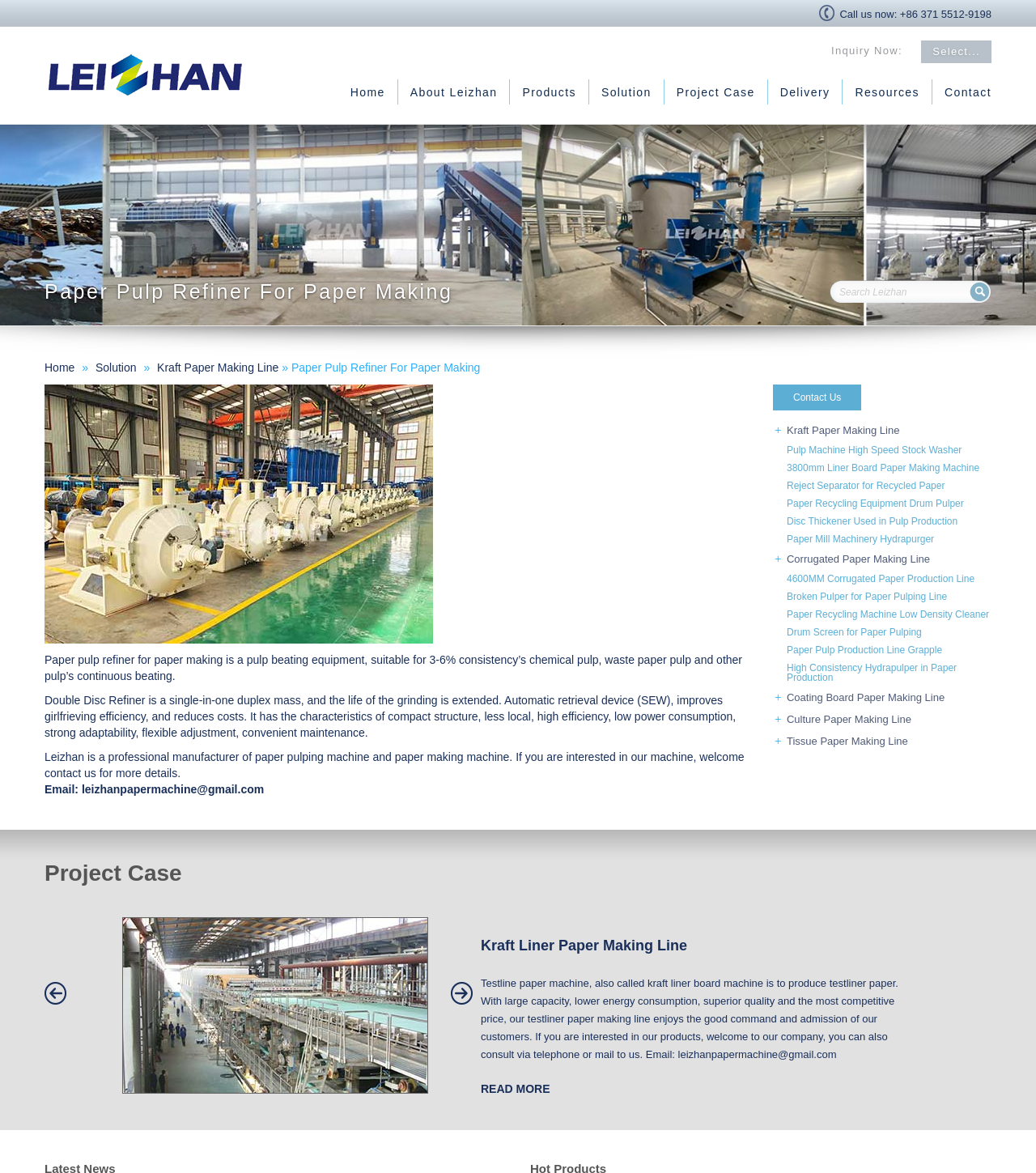Locate the bounding box coordinates of the region to be clicked to comply with the following instruction: "Submit the inquiry form". The coordinates must be four float numbers between 0 and 1, in the form [left, top, right, bottom].

[0.936, 0.239, 0.955, 0.257]